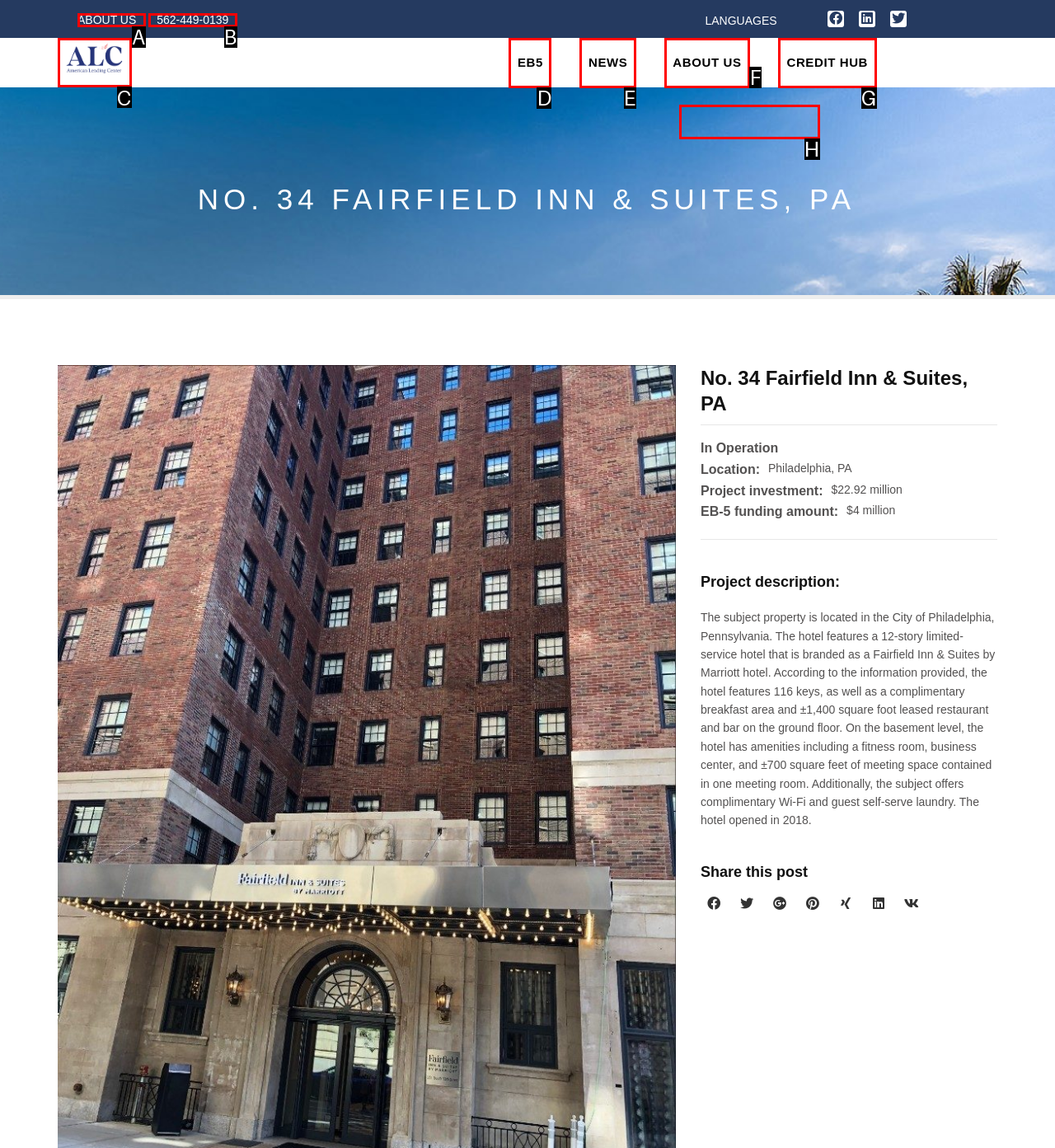Using the description: ABOUT US, find the HTML element that matches it. Answer with the letter of the chosen option.

F